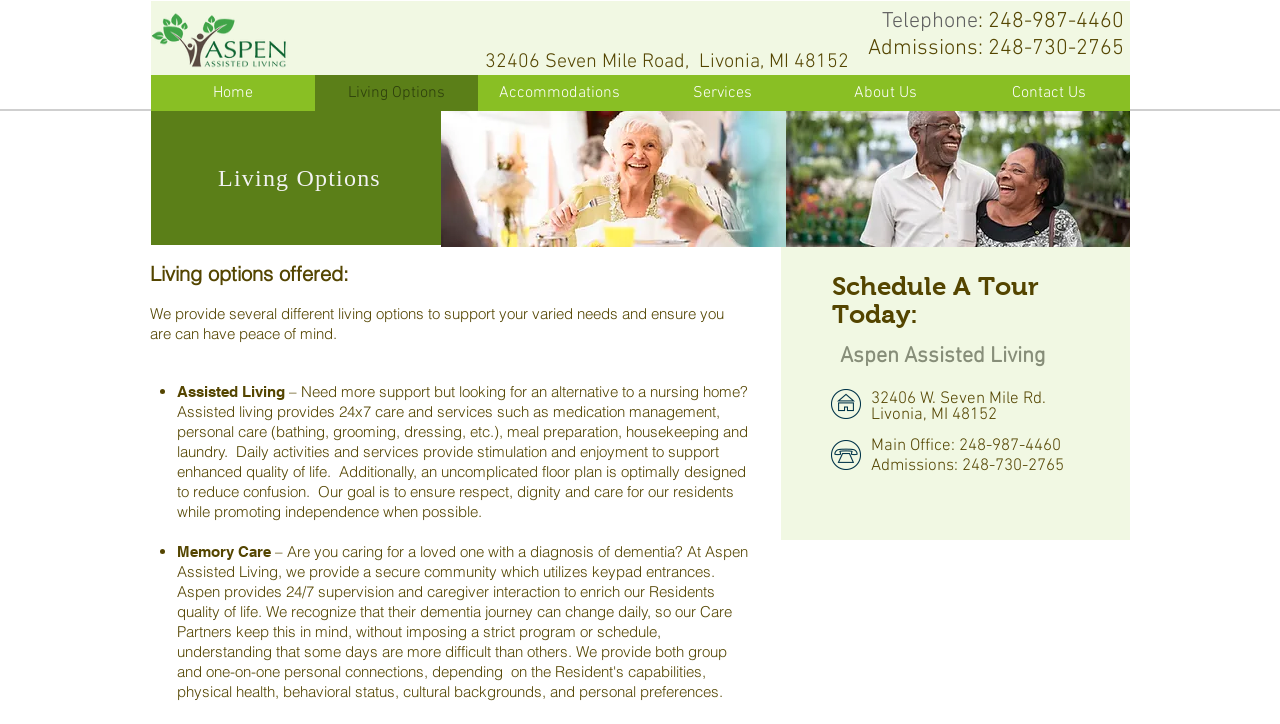Mark the bounding box of the element that matches the following description: "Living Options".

[0.246, 0.104, 0.373, 0.153]